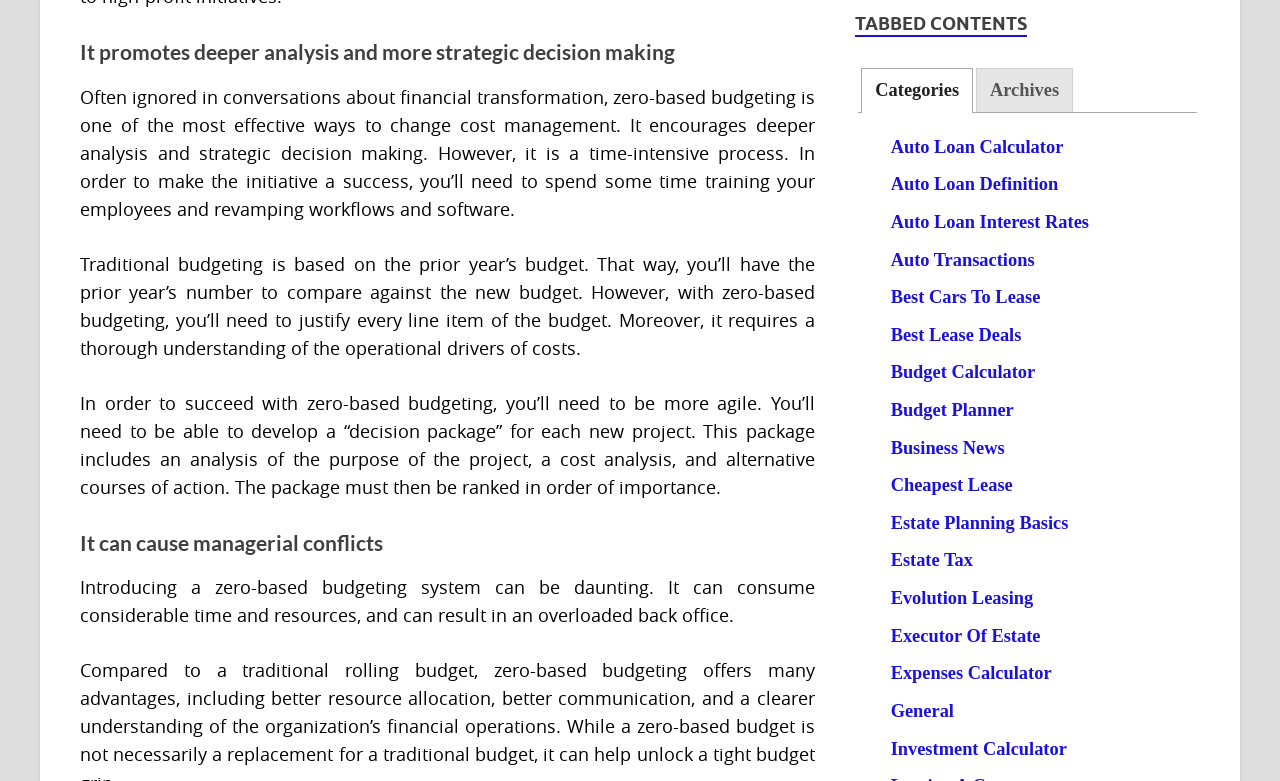What is zero-based budgeting?
Based on the image, answer the question in a detailed manner.

Based on the webpage, zero-based budgeting is a budgeting method that encourages deeper analysis and strategic decision making. It requires justifying every line item of the budget and has a thorough understanding of the operational drivers of costs.